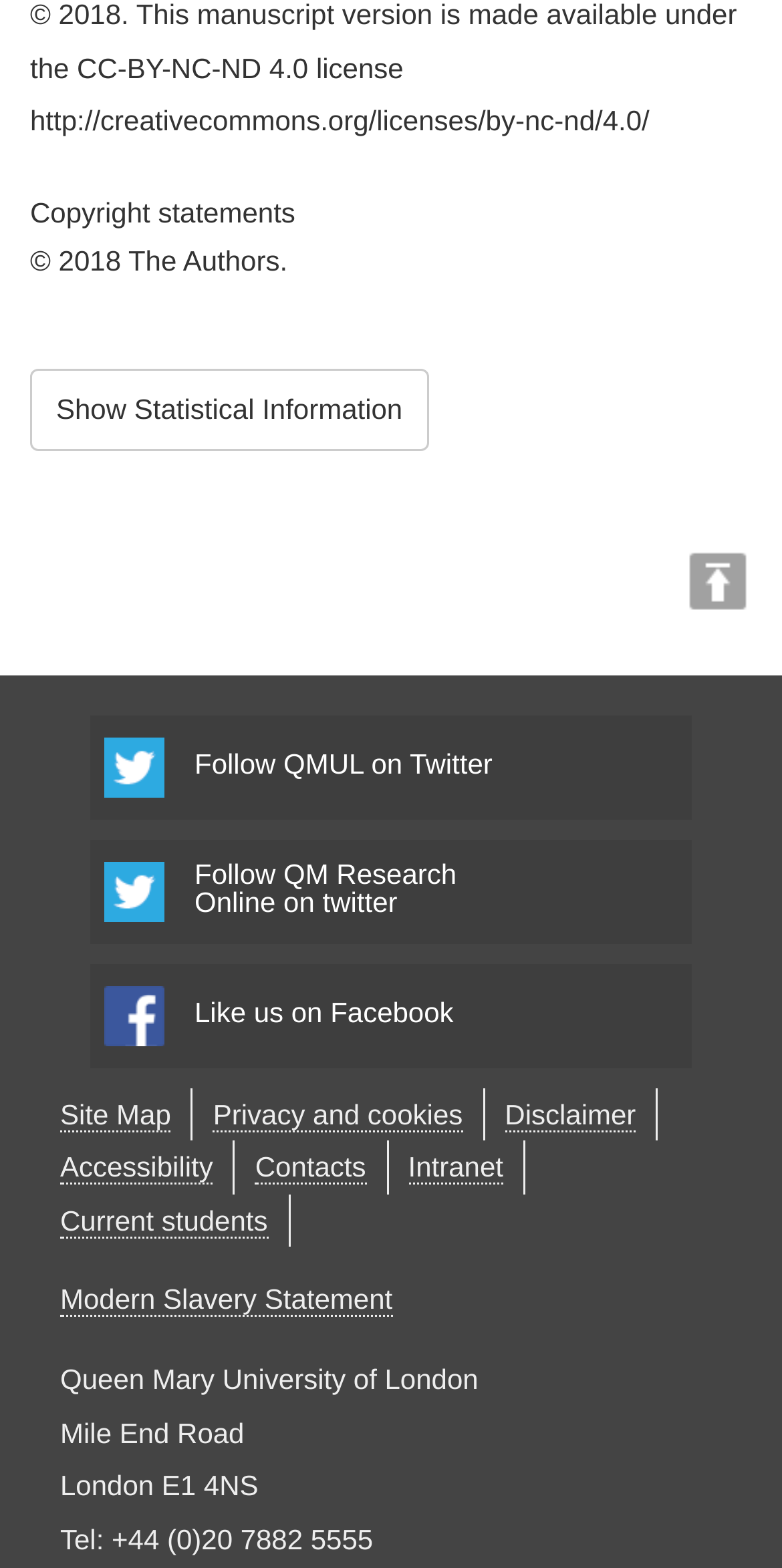Given the element description: "Disclaimer", predict the bounding box coordinates of the UI element it refers to, using four float numbers between 0 and 1, i.e., [left, top, right, bottom].

[0.646, 0.7, 0.813, 0.722]